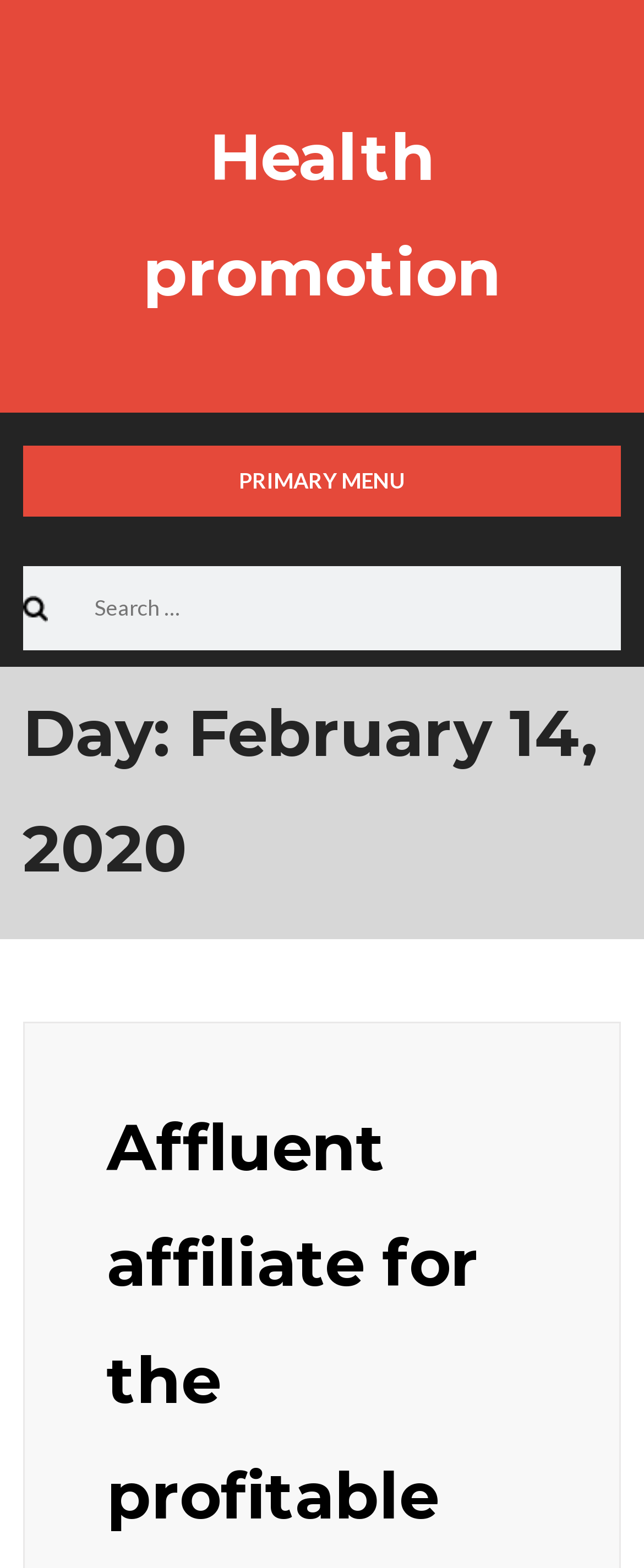Use a single word or phrase to answer the following:
What is the date displayed on the webpage?

February 14, 2020